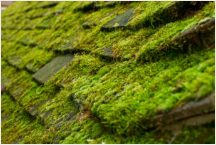Why is moss growth encouraged?
Using the details from the image, give an elaborate explanation to answer the question.

The surrounding tiles are slightly damp, indicating the presence of moisture, which contributes to the growth of moss on the roof. This suggests that the environment is conducive to moss growth, allowing it to thrive.